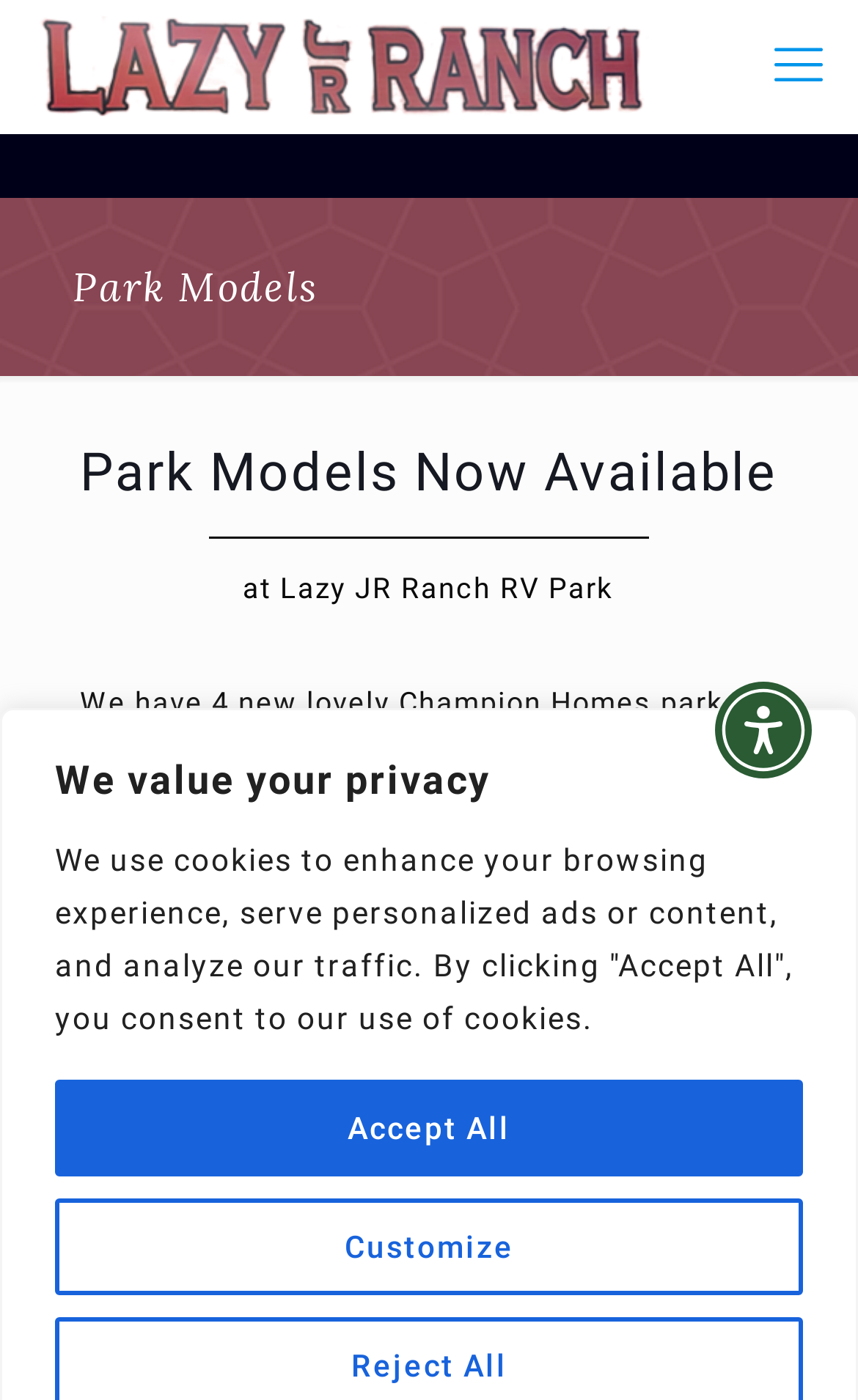Articulate a complete and detailed caption of the webpage elements.

The webpage is about Park Models at Lazy JR Ranch RV Park. At the top left corner, there is a logo of Lazy JR Ranch RV Park, which is an image and a link. Next to the logo, there is a mobile menu link. 

Below the logo, there is a heading that reads "Park Models". Under this heading, there is a subheading "Park Models Now Available". The text "at Lazy JR Ranch RV Park" is written below the subheading. 

There is a paragraph of text that describes the park models, stating that there are four new Champion Homes park models available, each with different floor plans and fully set up in the park. The text also mentions the amenities included, such as a concrete patio, full skirting, water and sewer hookups, and central air/heat. Additionally, it is possible to add a shed or other amenities with park approval.

Below this paragraph, there is another paragraph that provides pricing information, stating that the costs range from $74,900 to $84,900 for a 1BR, 1BA model, and $89,900 for a 2BR, 2BA model, with furnishings optional. 

Further down, there is a final paragraph that mentions that two of the models are available for rent as well as purchase, a 1BR and a 2BR.

On the right side of the page, near the top, there is an "Accessibility Menu" button. Below this button, there is a heading that reads "We value your privacy". Further down, there are two buttons, "Customize" and "Accept All", which are likely related to privacy settings.